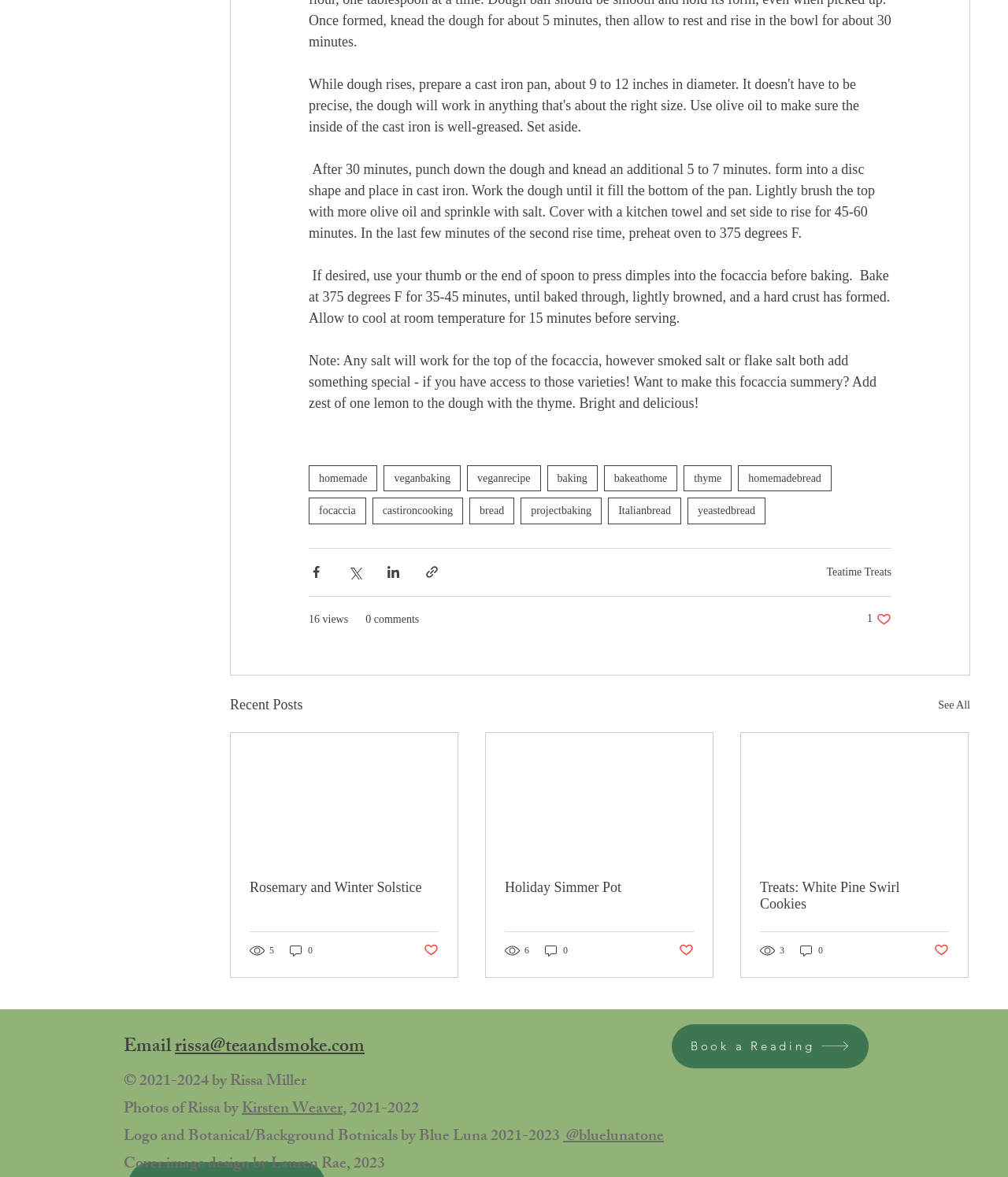Locate the bounding box of the UI element with the following description: "Blog Entries".

None